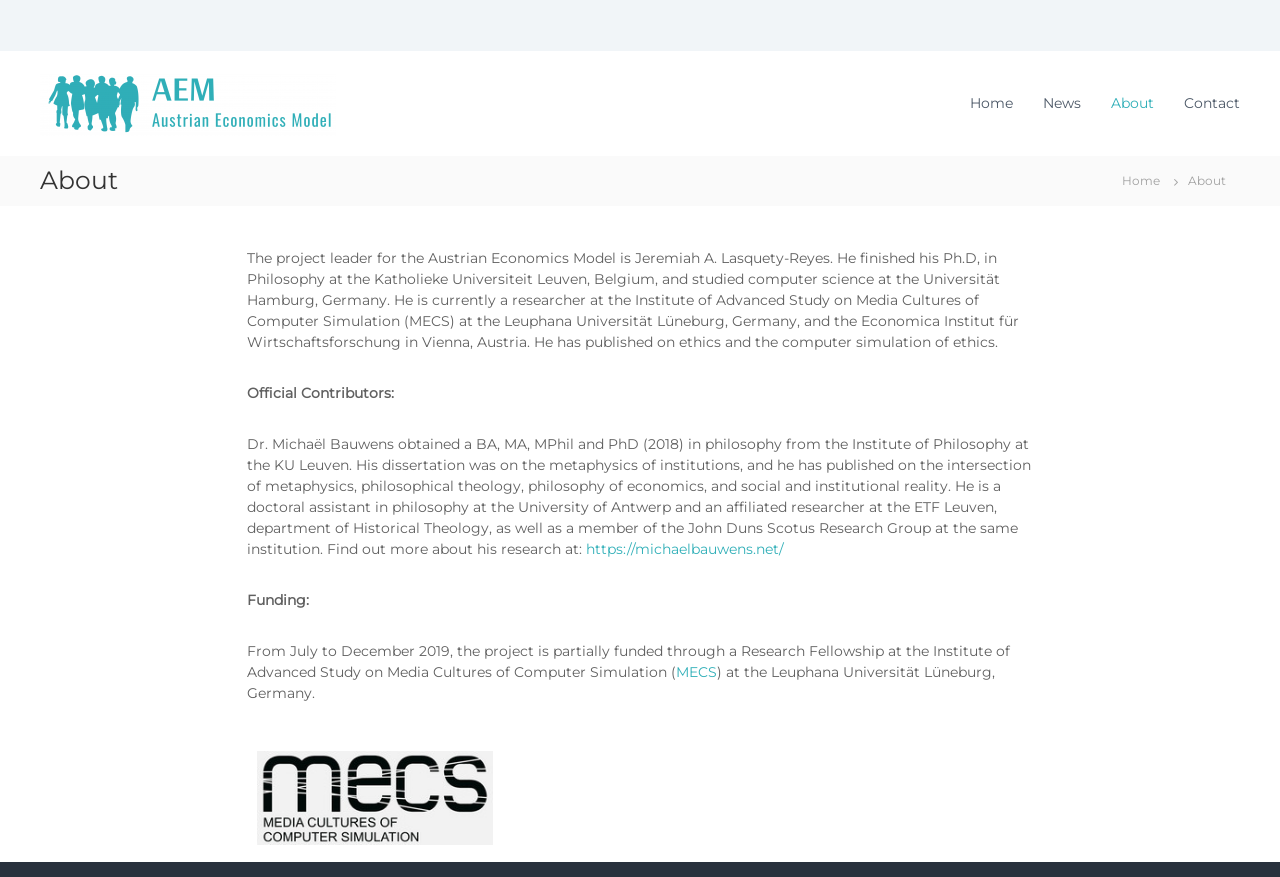What is the name of the project leader?
Refer to the screenshot and answer in one word or phrase.

Jeremiah A. Lasquety-Reyes